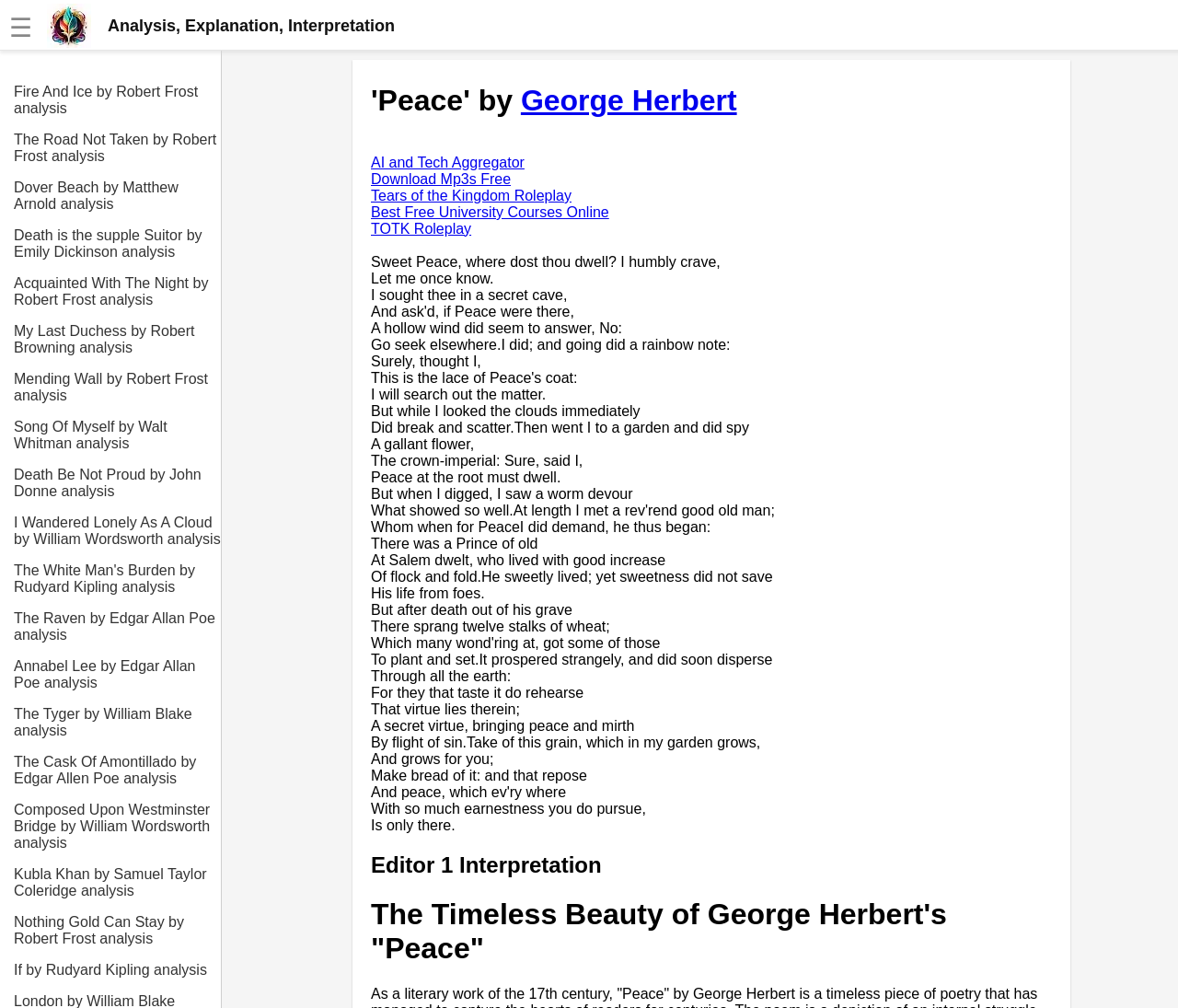Pinpoint the bounding box coordinates of the area that should be clicked to complete the following instruction: "Click the 'logo' image". The coordinates must be given as four float numbers between 0 and 1, i.e., [left, top, right, bottom].

[0.04, 0.003, 0.077, 0.047]